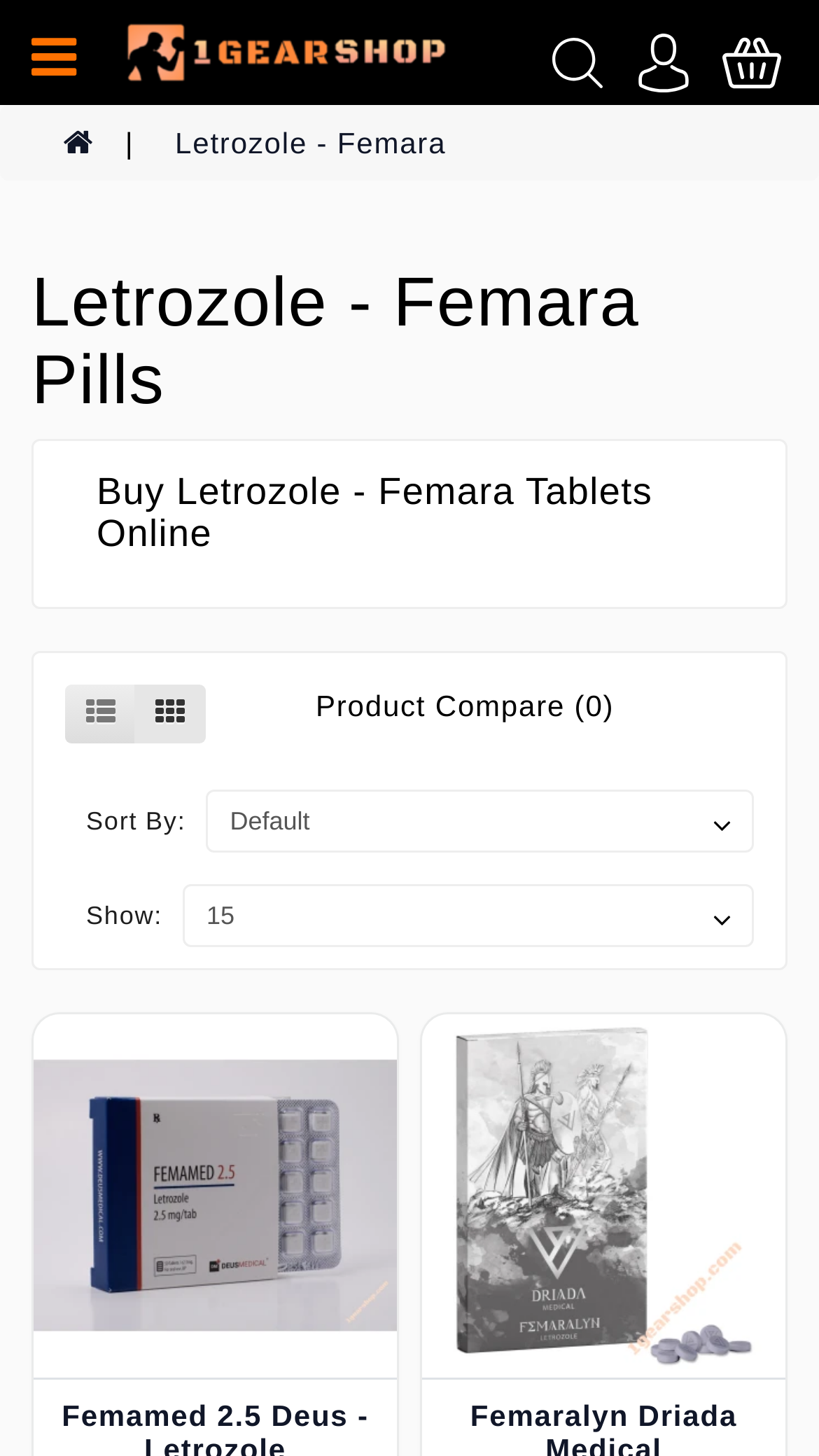Show the bounding box coordinates of the element that should be clicked to complete the task: "Sort products by".

[0.253, 0.543, 0.921, 0.586]